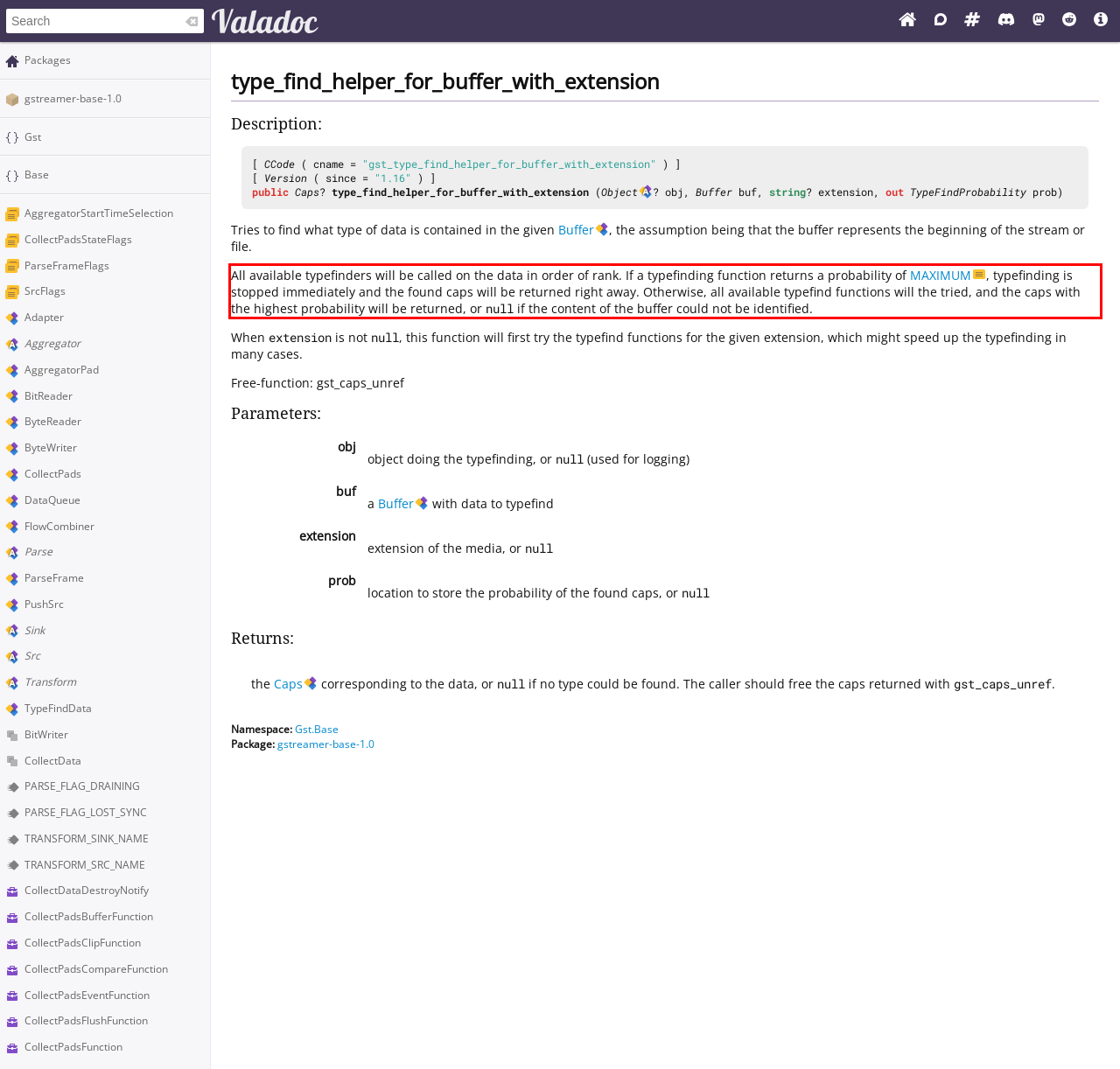Analyze the screenshot of a webpage where a red rectangle is bounding a UI element. Extract and generate the text content within this red bounding box.

All available typefinders will be called on the data in order of rank. If a typefinding function returns a probability of MAXIMUM, typefinding is stopped immediately and the found caps will be returned right away. Otherwise, all available typefind functions will the tried, and the caps with the highest probability will be returned, or null if the content of the buffer could not be identified.